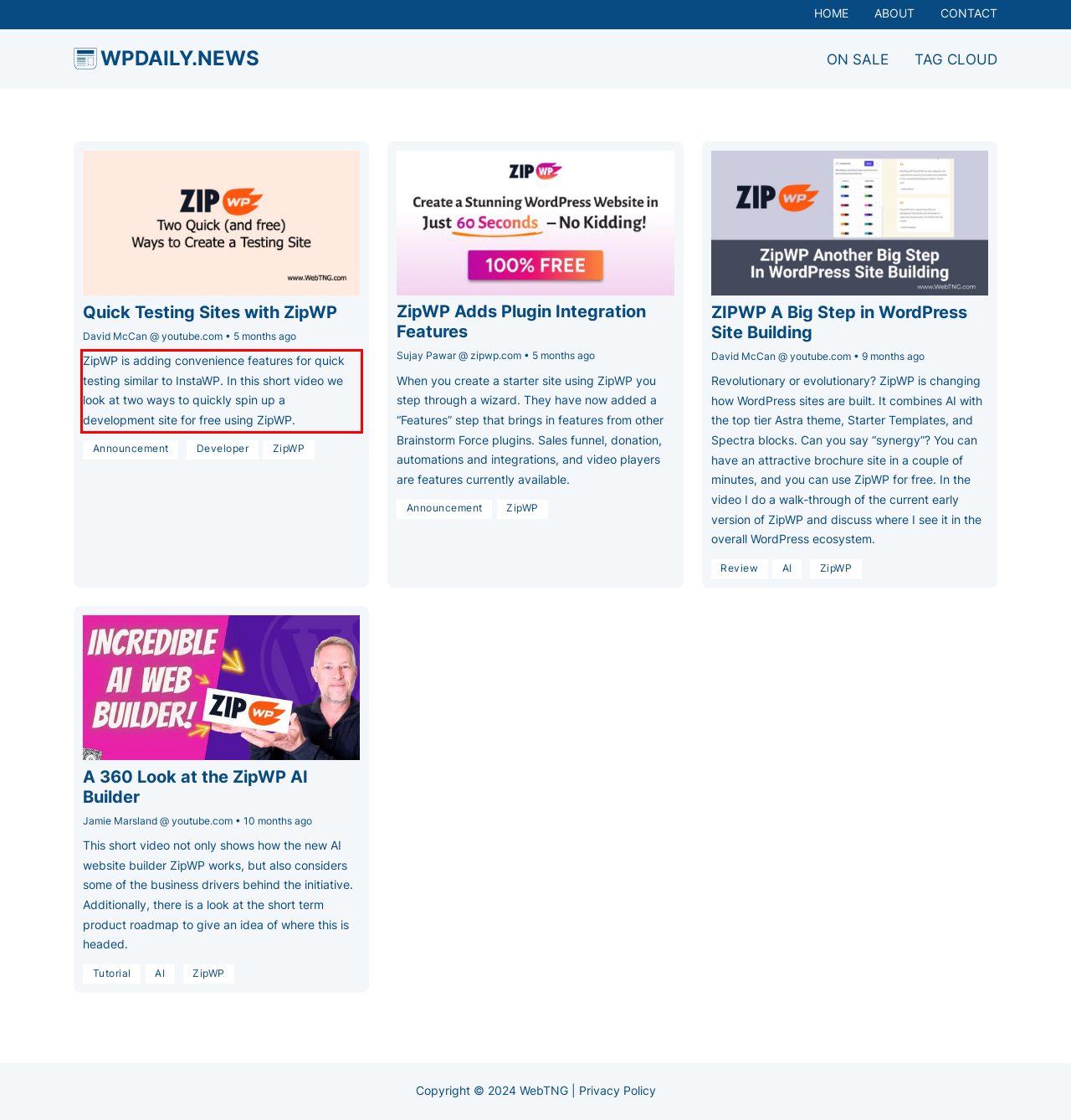You are given a screenshot with a red rectangle. Identify and extract the text within this red bounding box using OCR.

ZipWP is adding convenience features for quick testing similar to InstaWP. In this short video we look at two ways to quickly spin up a development site for free using ZipWP.